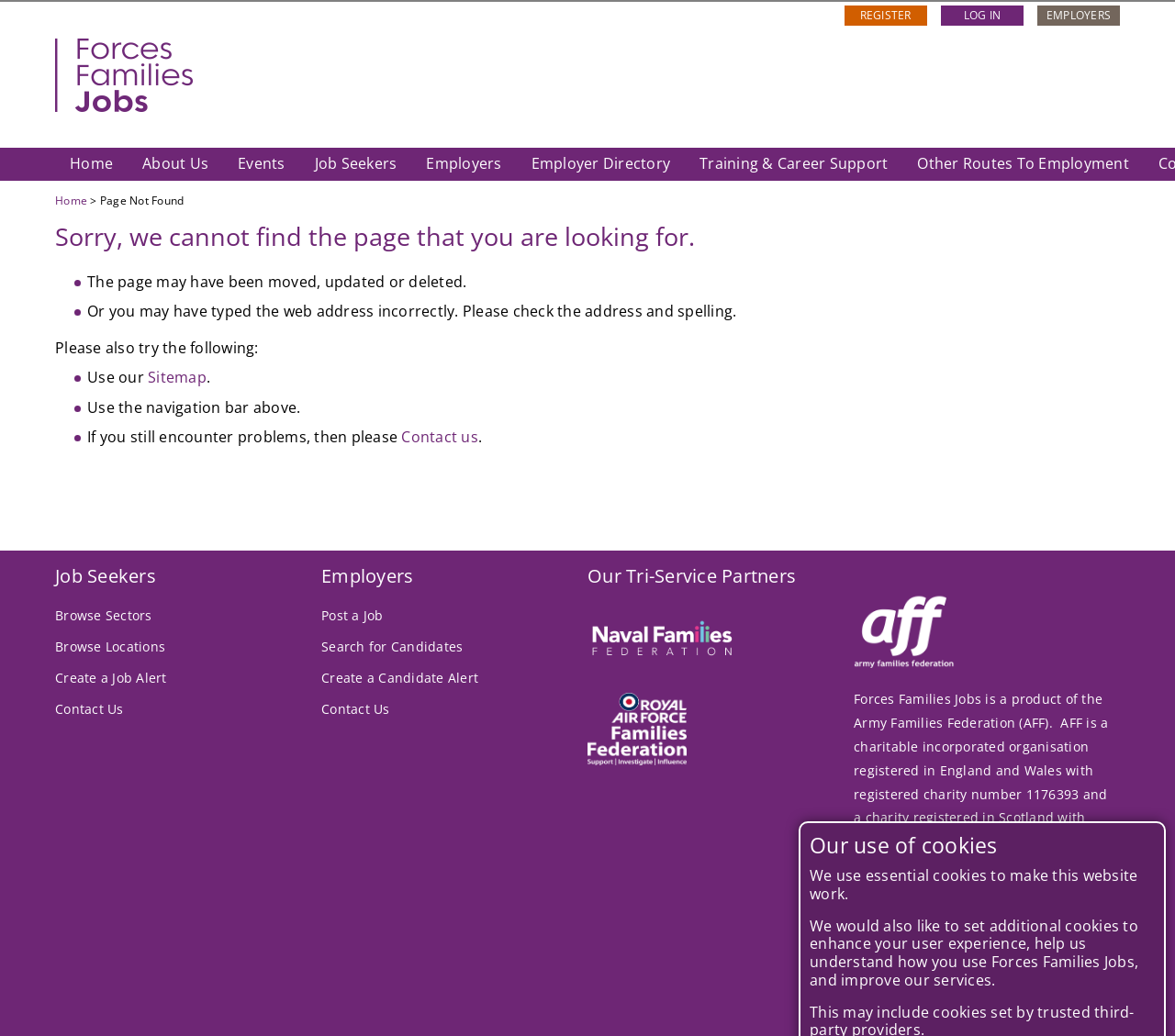What is the name of the website? Refer to the image and provide a one-word or short phrase answer.

Forces Families Jobs